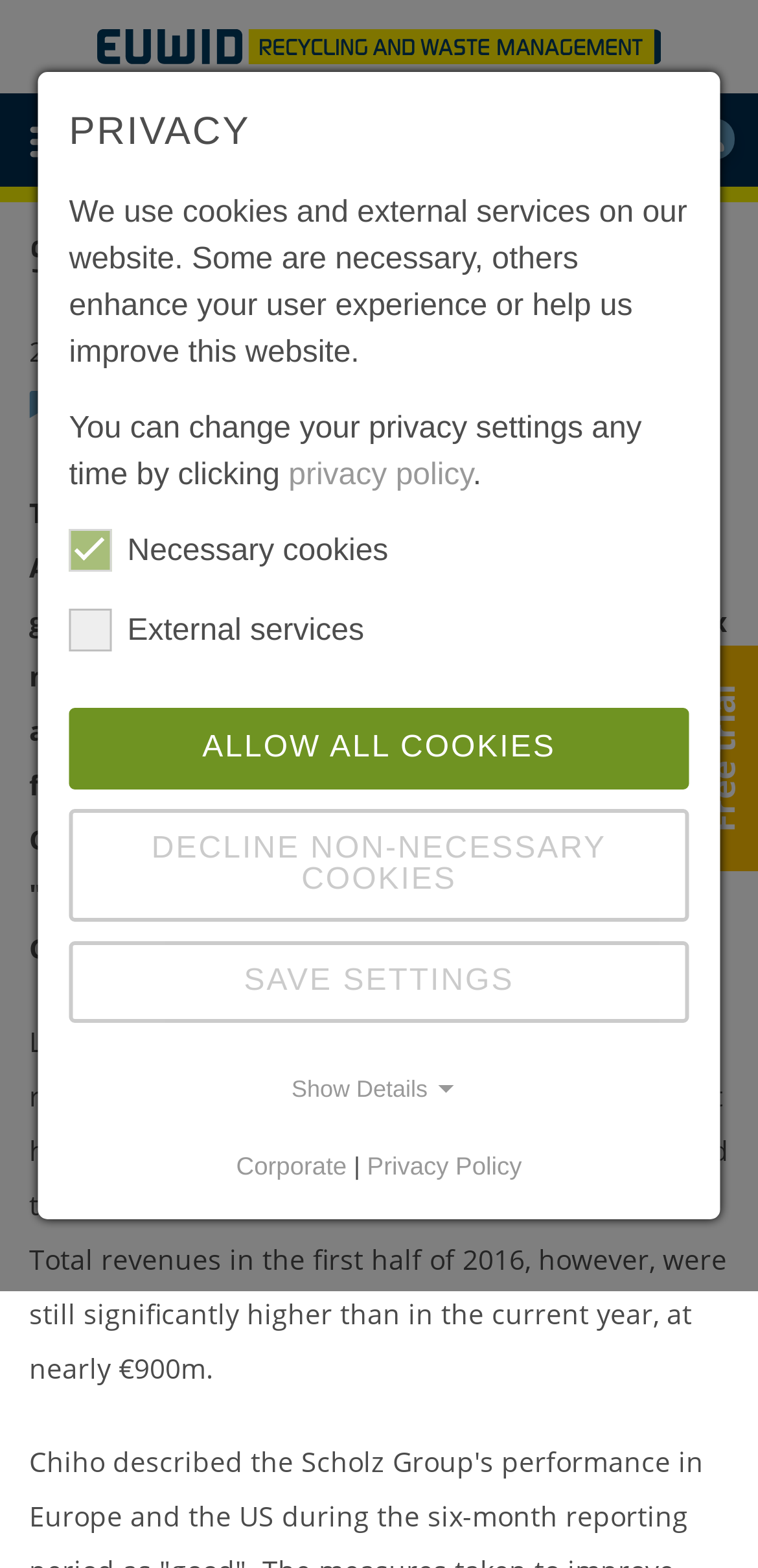Pinpoint the bounding box coordinates of the clickable area needed to execute the instruction: "Search for something". The coordinates should be specified as four float numbers between 0 and 1, i.e., [left, top, right, bottom].

[0.441, 0.071, 0.877, 0.108]